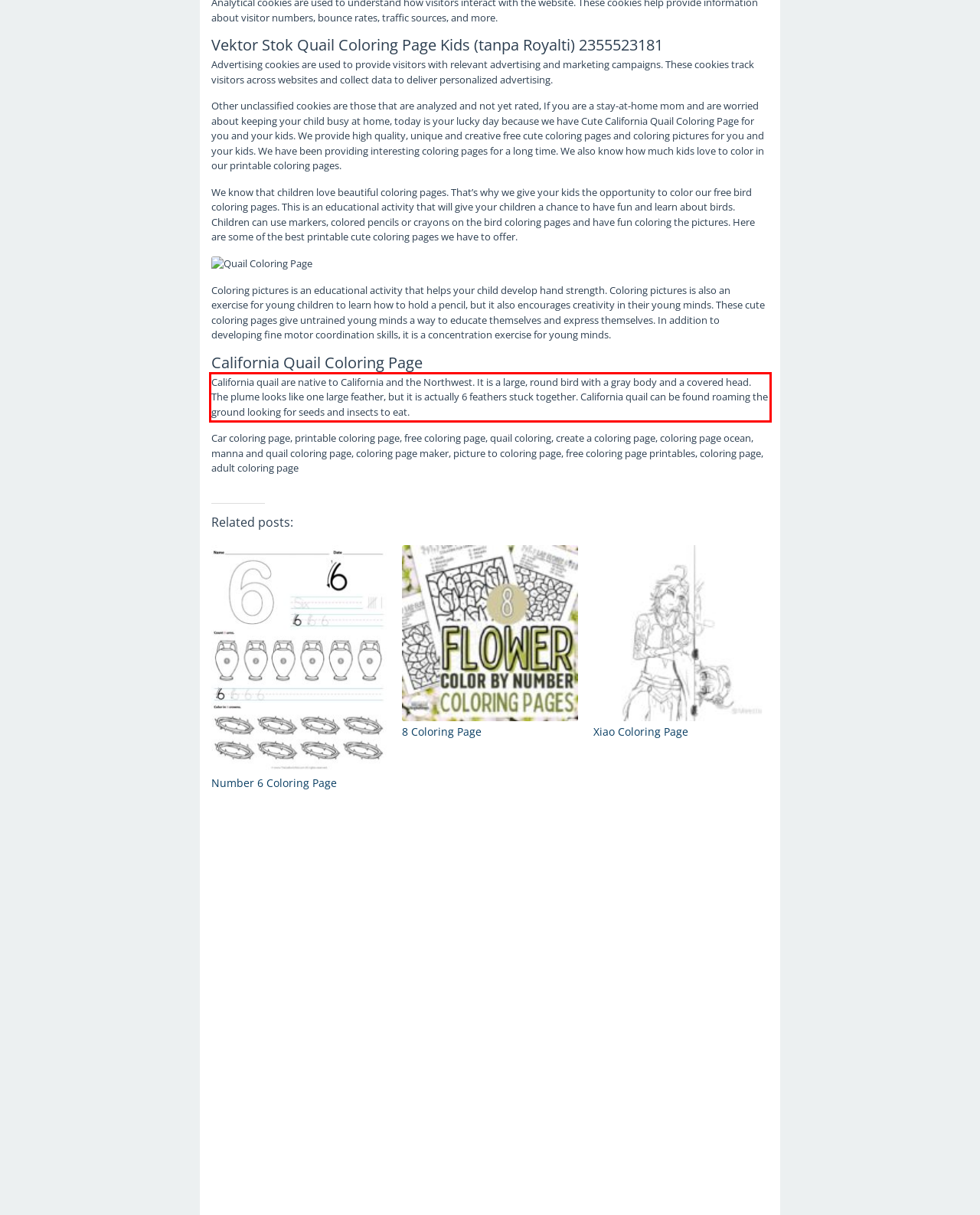By examining the provided screenshot of a webpage, recognize the text within the red bounding box and generate its text content.

California quail are native to California and the Northwest. It is a large, round bird with a gray body and a covered head. The plume looks like one large feather, but it is actually 6 feathers stuck together. California quail can be found roaming the ground looking for seeds and insects to eat.